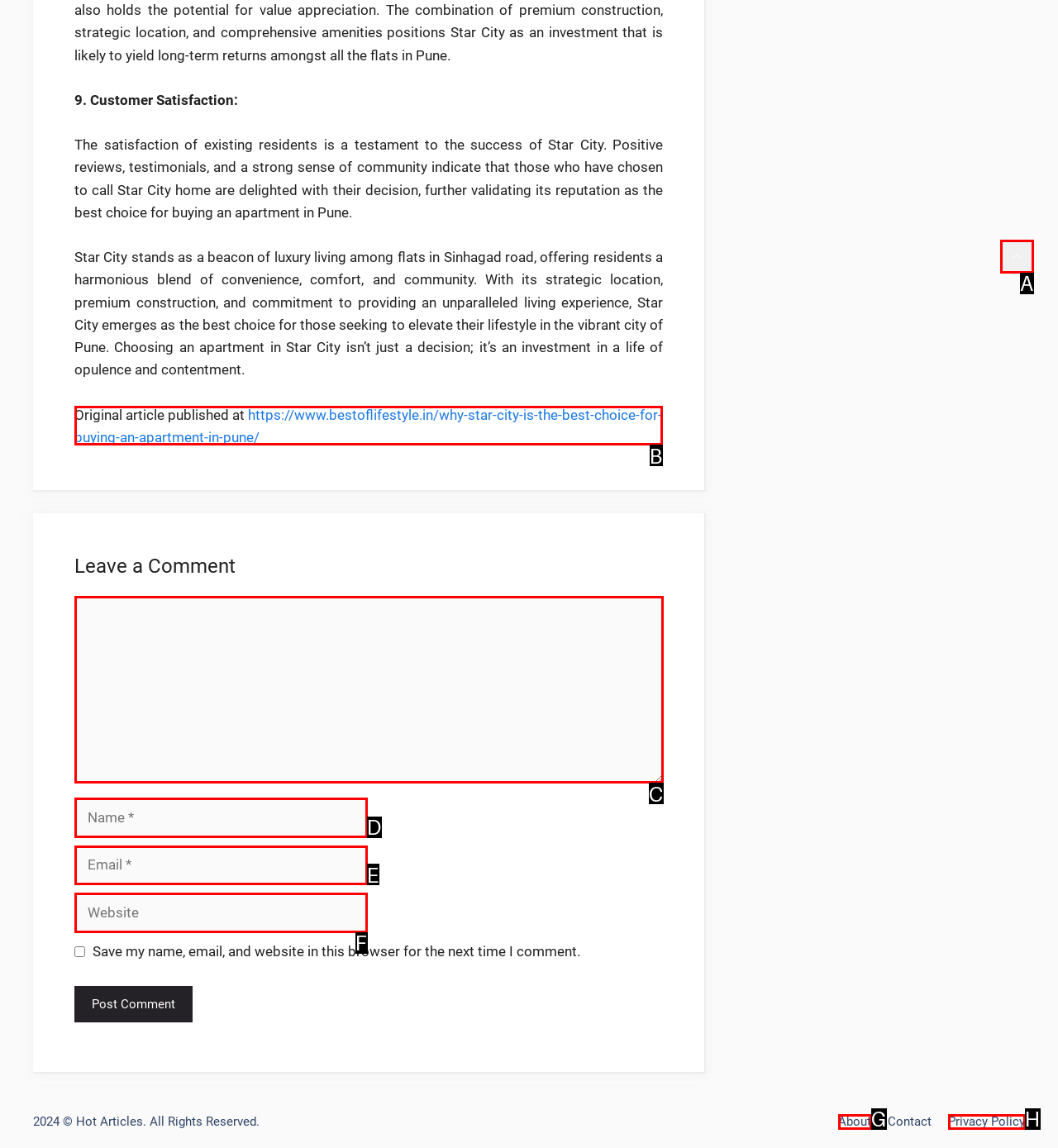Identify the HTML element that matches the description: https://www.bestoflifestyle.in/why-star-city-is-the-best-choice-for-buying-an-apartment-in-pune/. Provide the letter of the correct option from the choices.

B